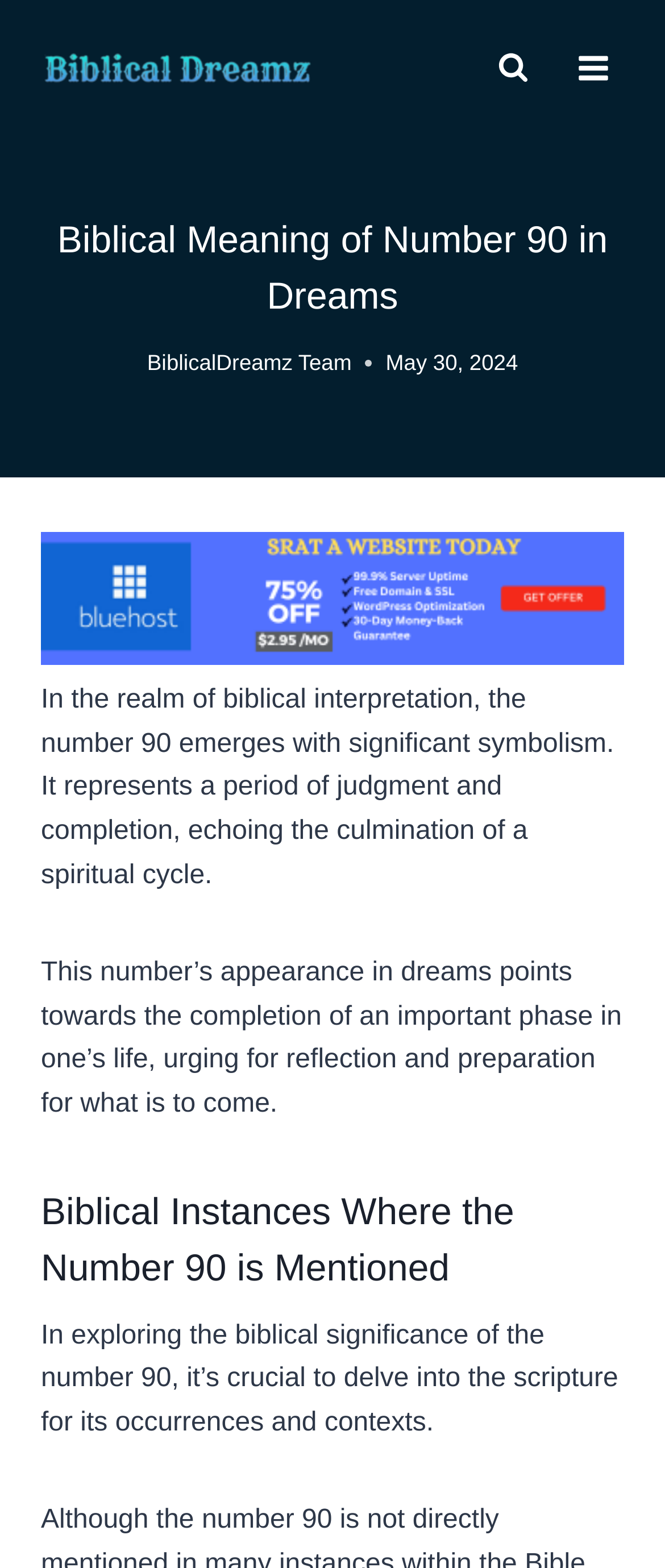Please find the bounding box for the UI element described by: "alt="Clickable image"".

[0.062, 0.339, 0.938, 0.424]